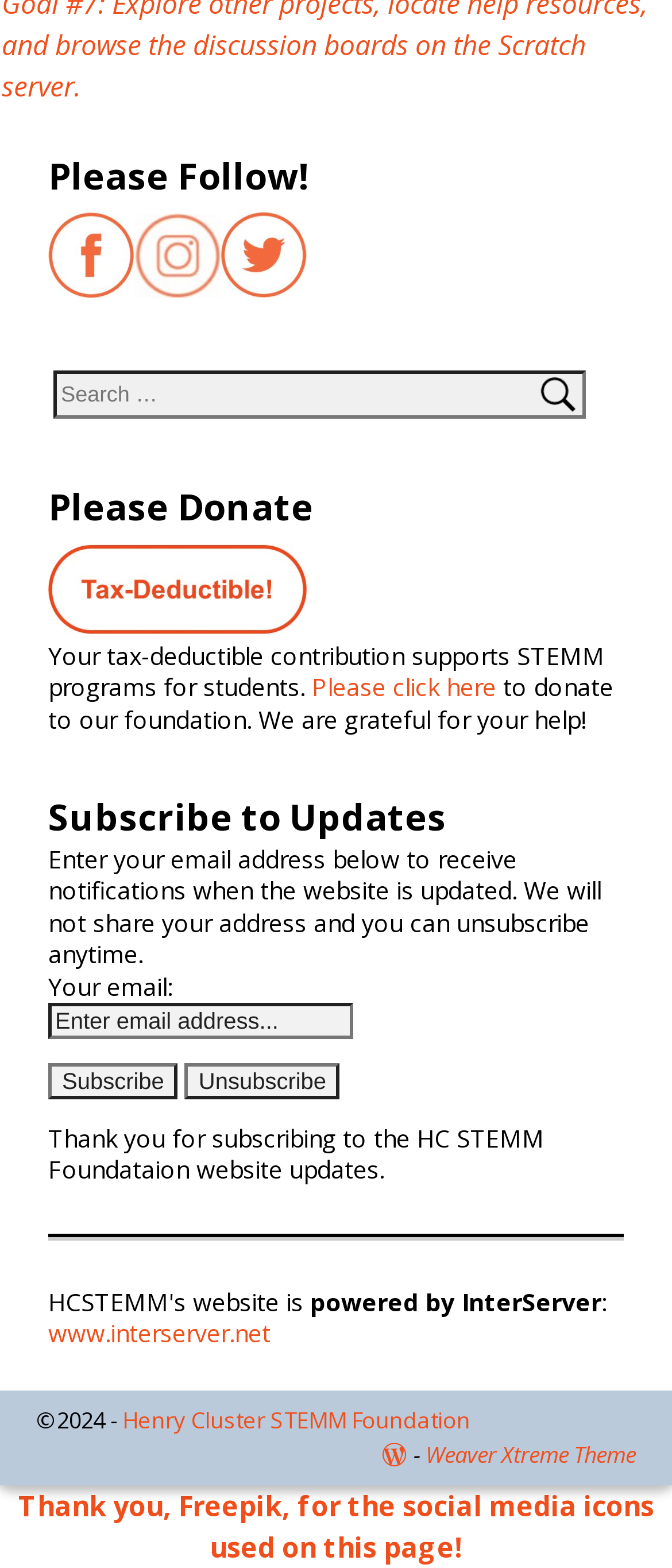Can you specify the bounding box coordinates for the region that should be clicked to fulfill this instruction: "Click the 'Please Follow!' link".

[0.072, 0.097, 0.928, 0.127]